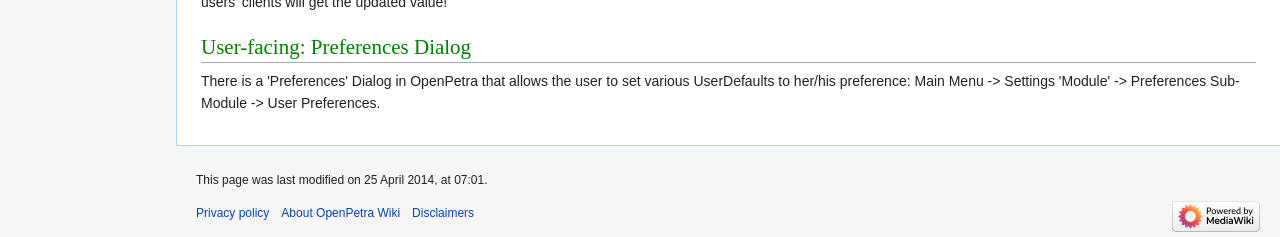Answer the question with a brief word or phrase:
What is the last modification date of this page?

25 April 2014